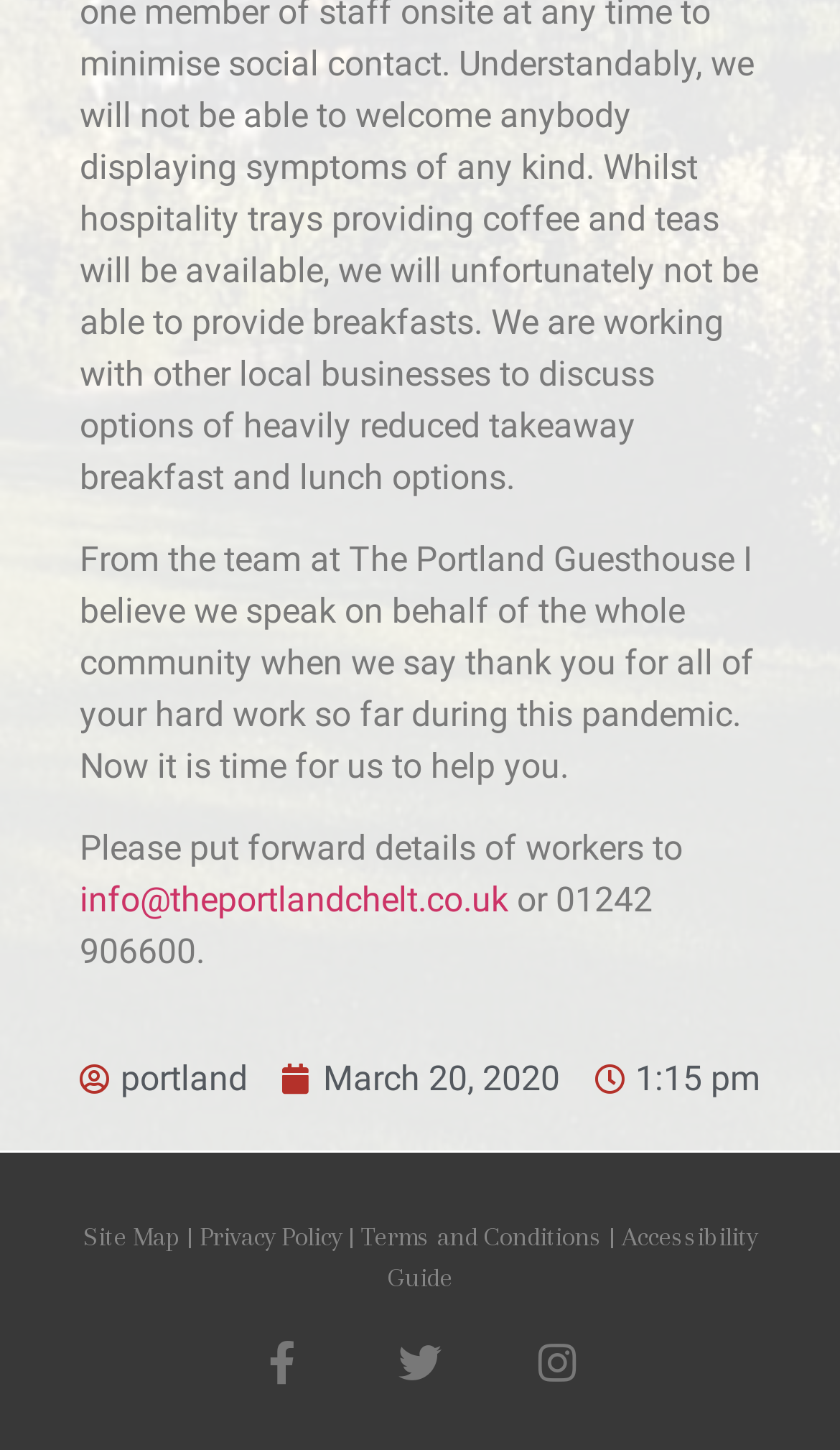Respond to the question below with a concise word or phrase:
What time is mentioned in the webpage?

1:15 pm